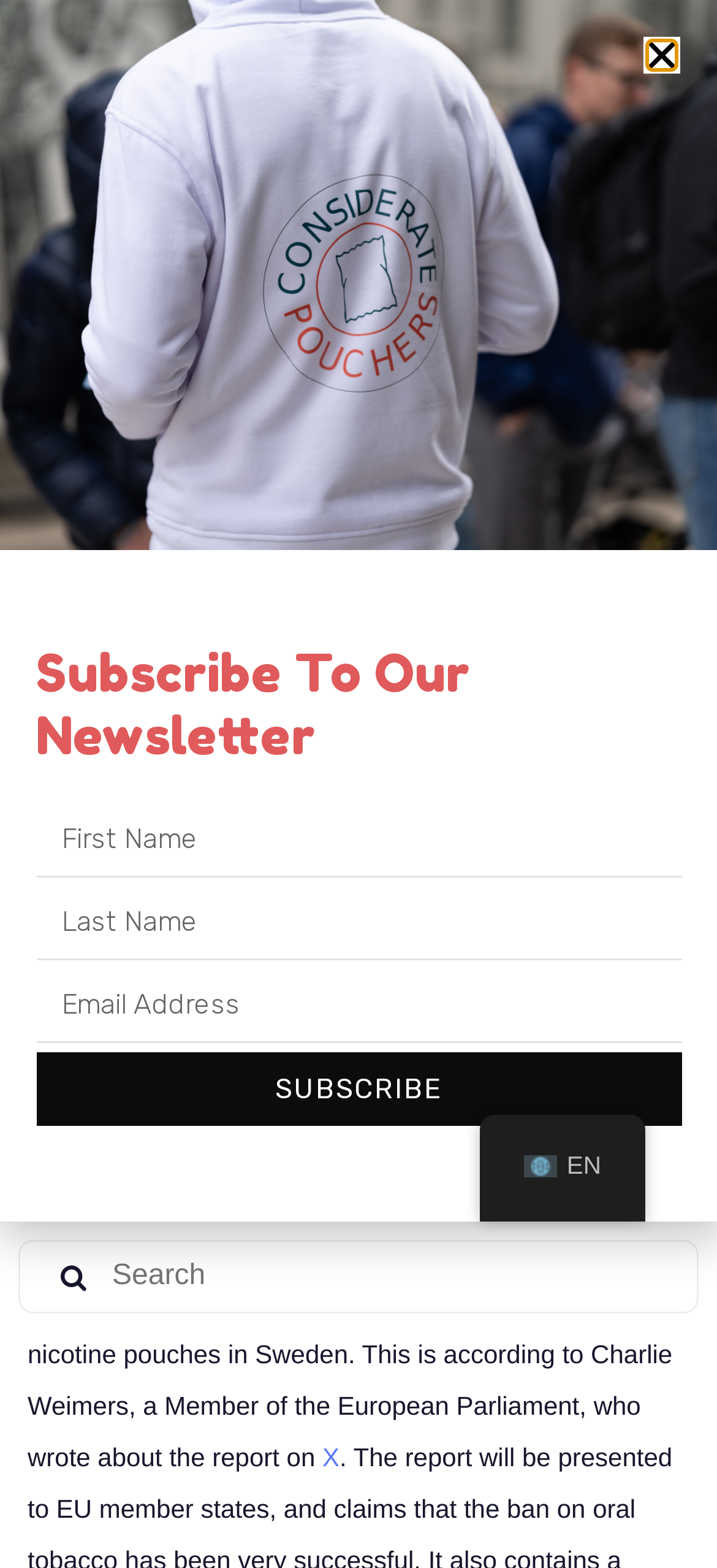Please give the bounding box coordinates of the area that should be clicked to fulfill the following instruction: "Read the article by Carissa During". The coordinates should be in the format of four float numbers from 0 to 1, i.e., [left, top, right, bottom].

[0.125, 0.526, 0.413, 0.549]